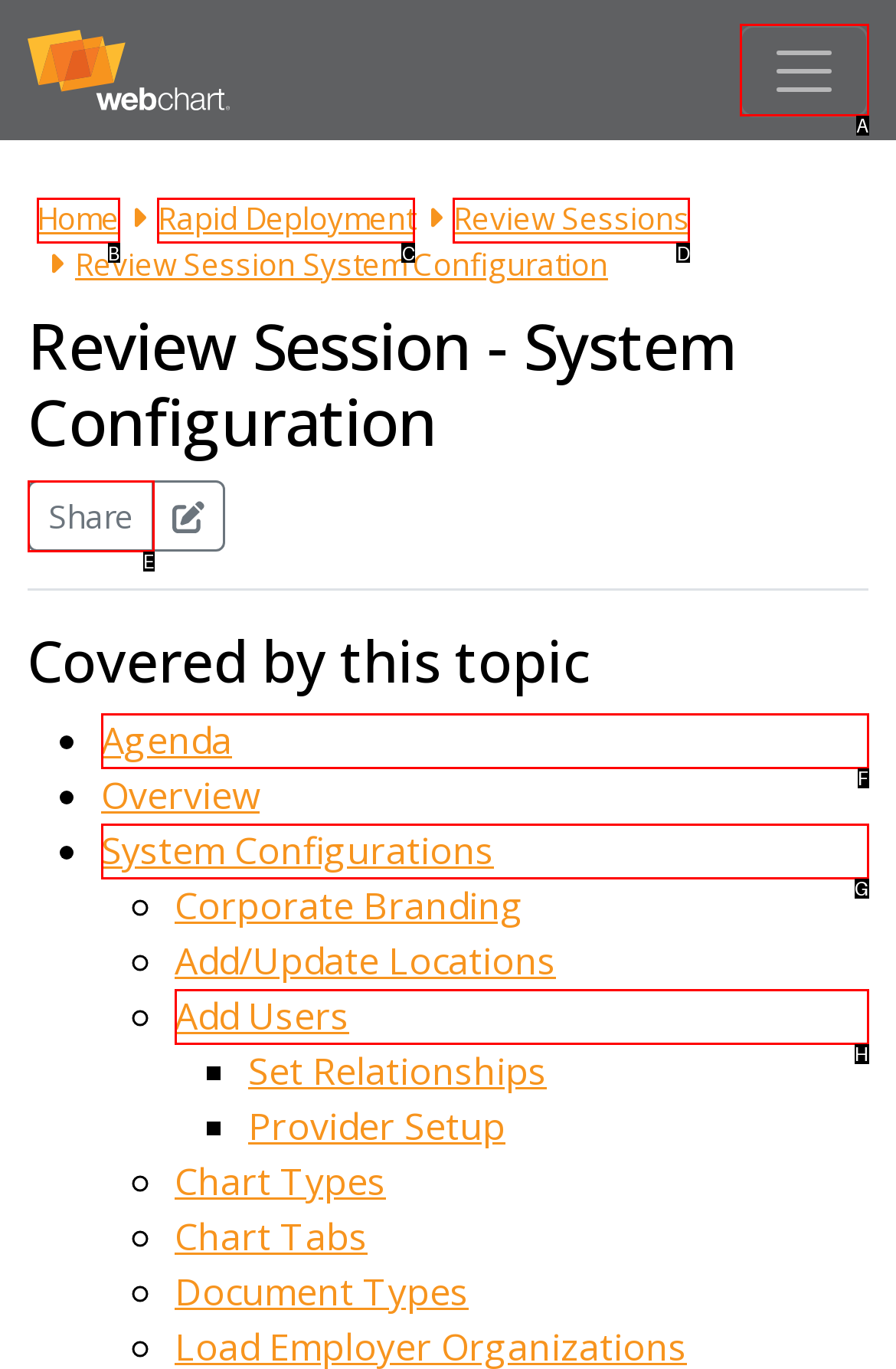Choose the HTML element that needs to be clicked for the given task: Click the Share button Respond by giving the letter of the chosen option.

E